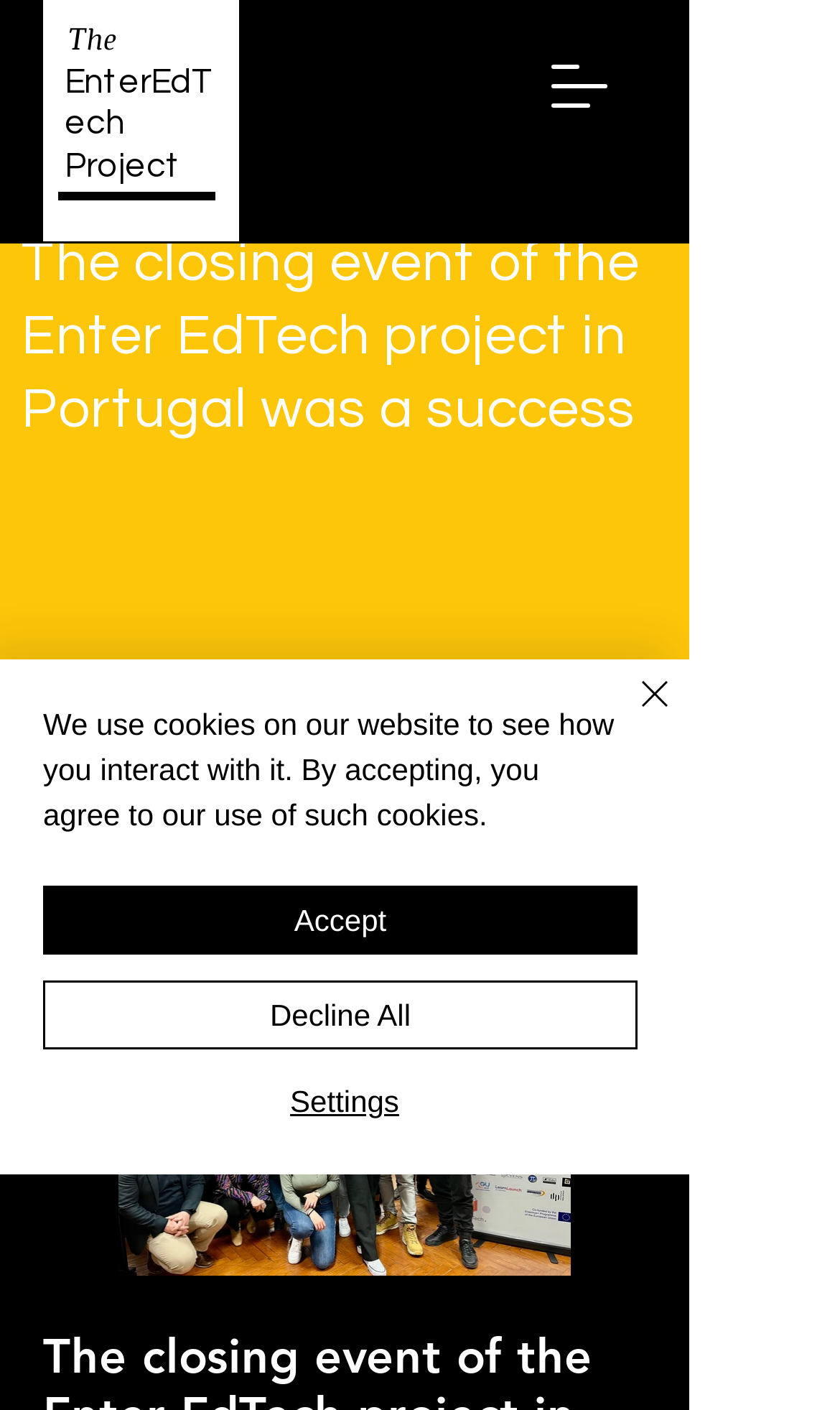Provide a thorough description of this webpage.

The webpage appears to be an article or news page, with a focus on the closing event of the Enter EdTech project in Portugal. At the top left of the page, there are three links: "The", "EnterEdTech", and "Project", which seem to be part of the title or header of the page. 

Below the title, there is a button to open a navigation menu, which is located at the top right of the page. The main heading of the page, "The closing event of the Enter EdTech project in Portugal was a success", is centered and takes up a significant portion of the top section of the page. 

To the right of the main heading, there is a date "8 Mar 2023" displayed. At the very top of the page, there is a "Back To Top" link, which is aligned to the left. 

In the middle of the page, there is an image, although its content is not specified. Below the image, there is a cookie alert message that spans the entire width of the page, informing users about the website's use of cookies. 

Within the alert message, there are three buttons: "Accept", "Decline All", and "Settings", which are aligned to the left. A "Close" button is located at the top right of the alert message, accompanied by a small "Close" icon.